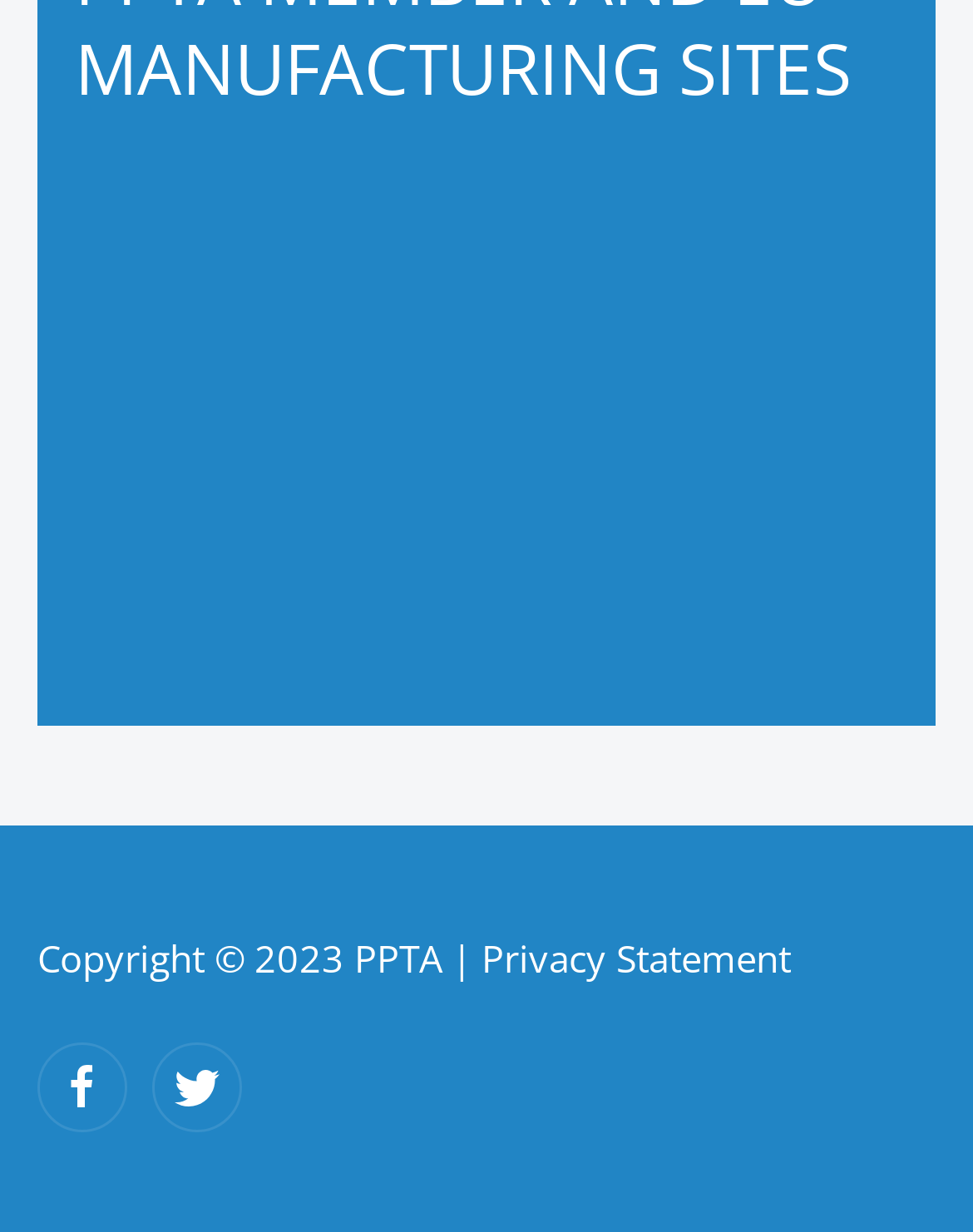What is the organization mentioned in the footer of the webpage?
Provide a fully detailed and comprehensive answer to the question.

The organization mentioned in the footer of the webpage is PPTA, which is likely an abbreviation for an organization related to the plasma industry, given the context of the webpage.